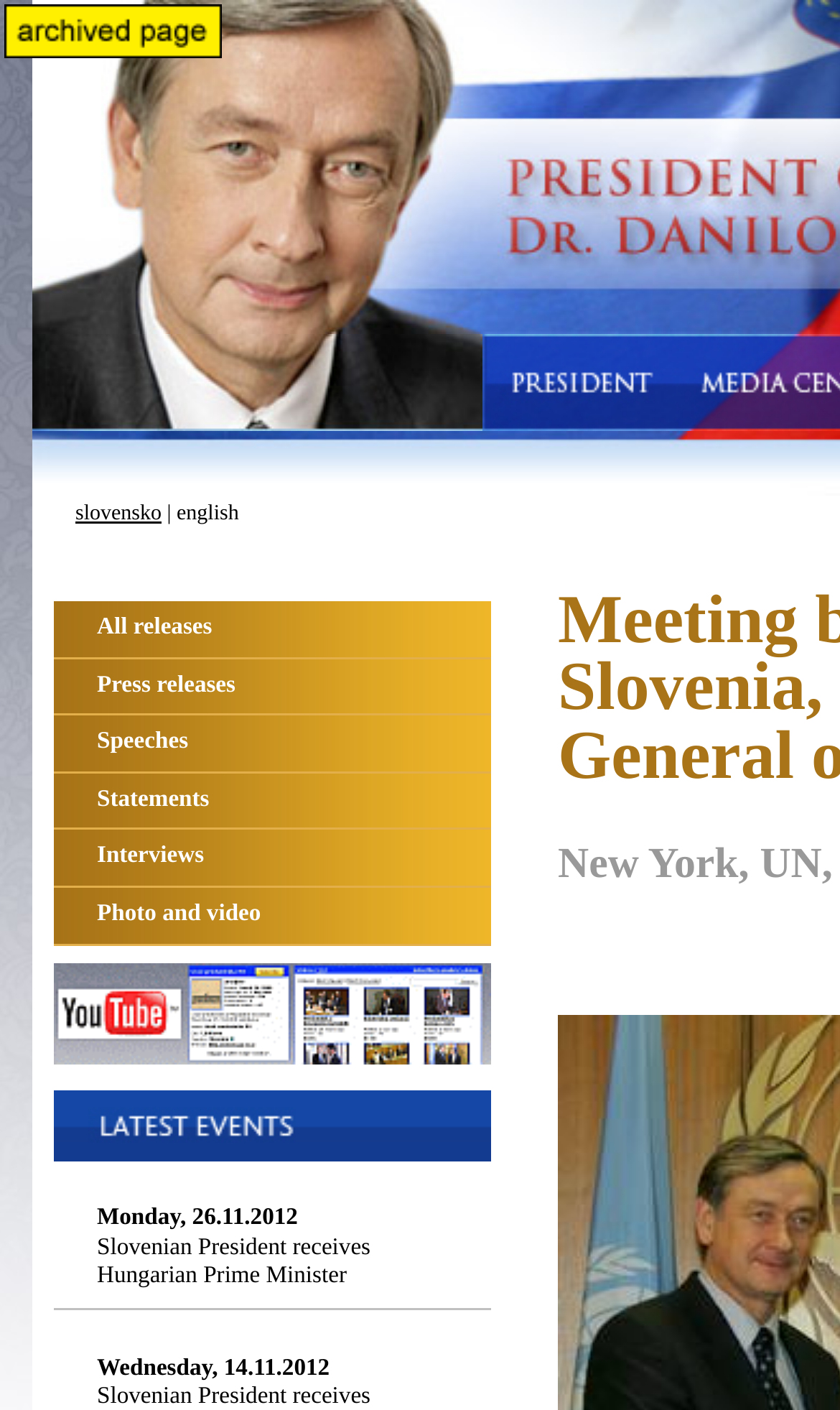What is the title or heading displayed on the webpage?

Meeting between the President of the Republic of Slovenia, Dr Danilo Türk, and the Secretary-General of the United Nations, Mr Ban Ki-Moon